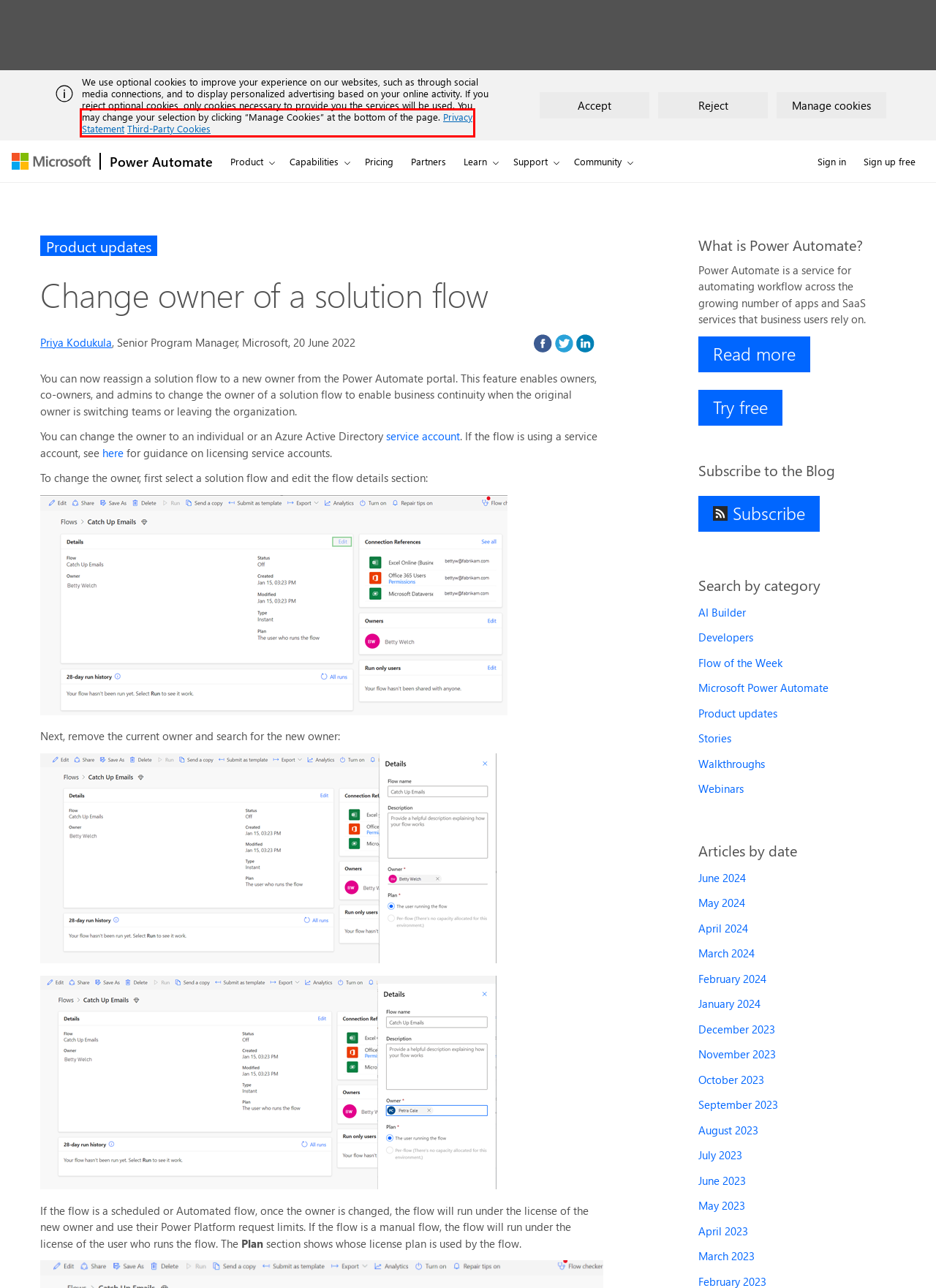Review the webpage screenshot provided, noting the red bounding box around a UI element. Choose the description that best matches the new webpage after clicking the element within the bounding box. The following are the options:
A. Frequently asked questions about Power Automate licensing - Power Platform | Microsoft Learn
B. Microsoft Privacy Statement – Microsoft privacy
C. Your request has been blocked. This could be
                        due to several reasons.
D. Microsoft
E. Microsoft Copilot Studio | Extend Copilots or Create Your Own
F. Third party cookie inventory - Microsoft Support
G. Governing Microsoft Entra service accounts - Microsoft Entra | Microsoft Learn
H. Trademark and Brand Guidelines | Microsoft Legal

B